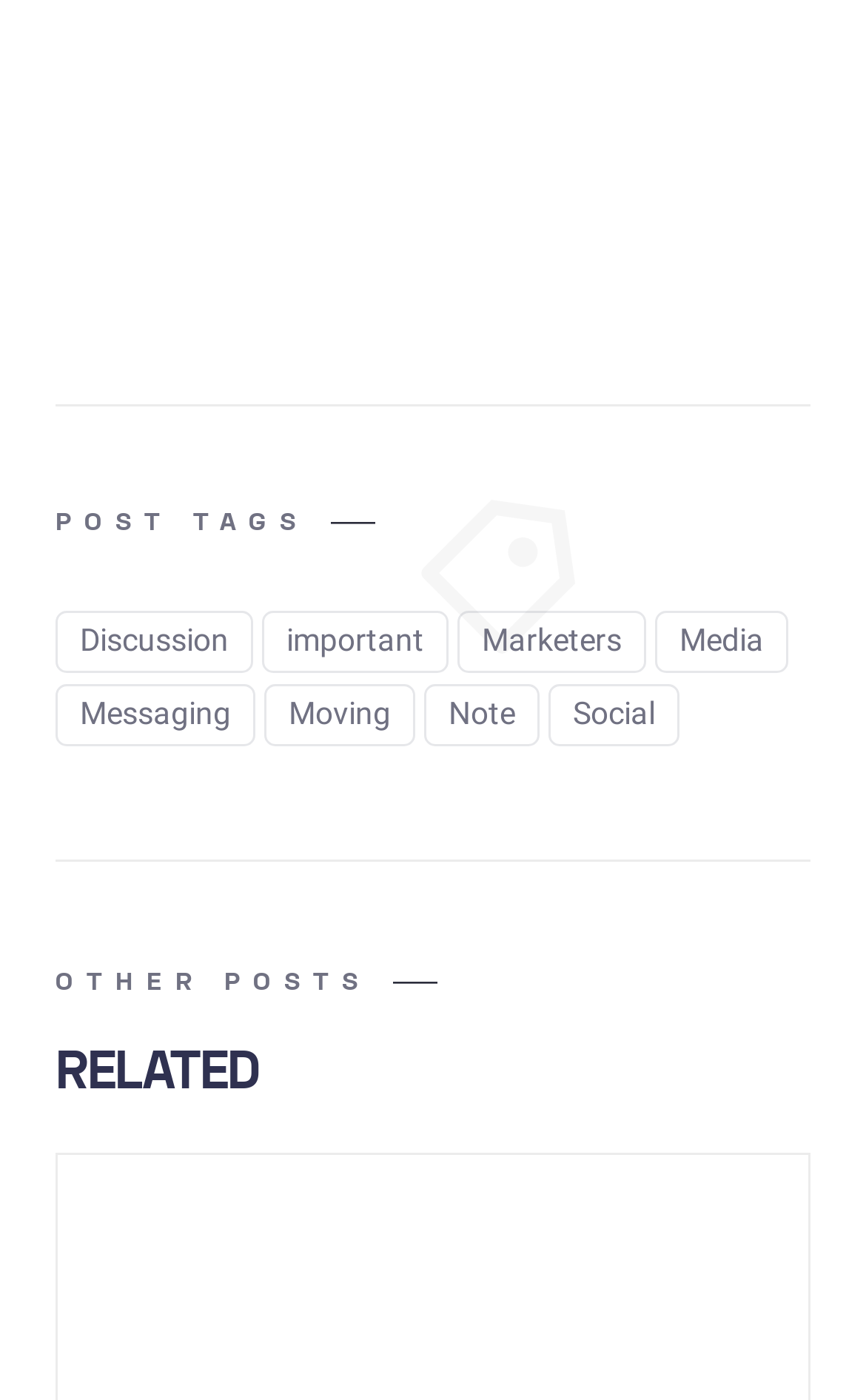Identify the bounding box coordinates of the clickable region required to complete the instruction: "Learn about messaging". The coordinates should be given as four float numbers within the range of 0 and 1, i.e., [left, top, right, bottom].

[0.064, 0.488, 0.295, 0.533]